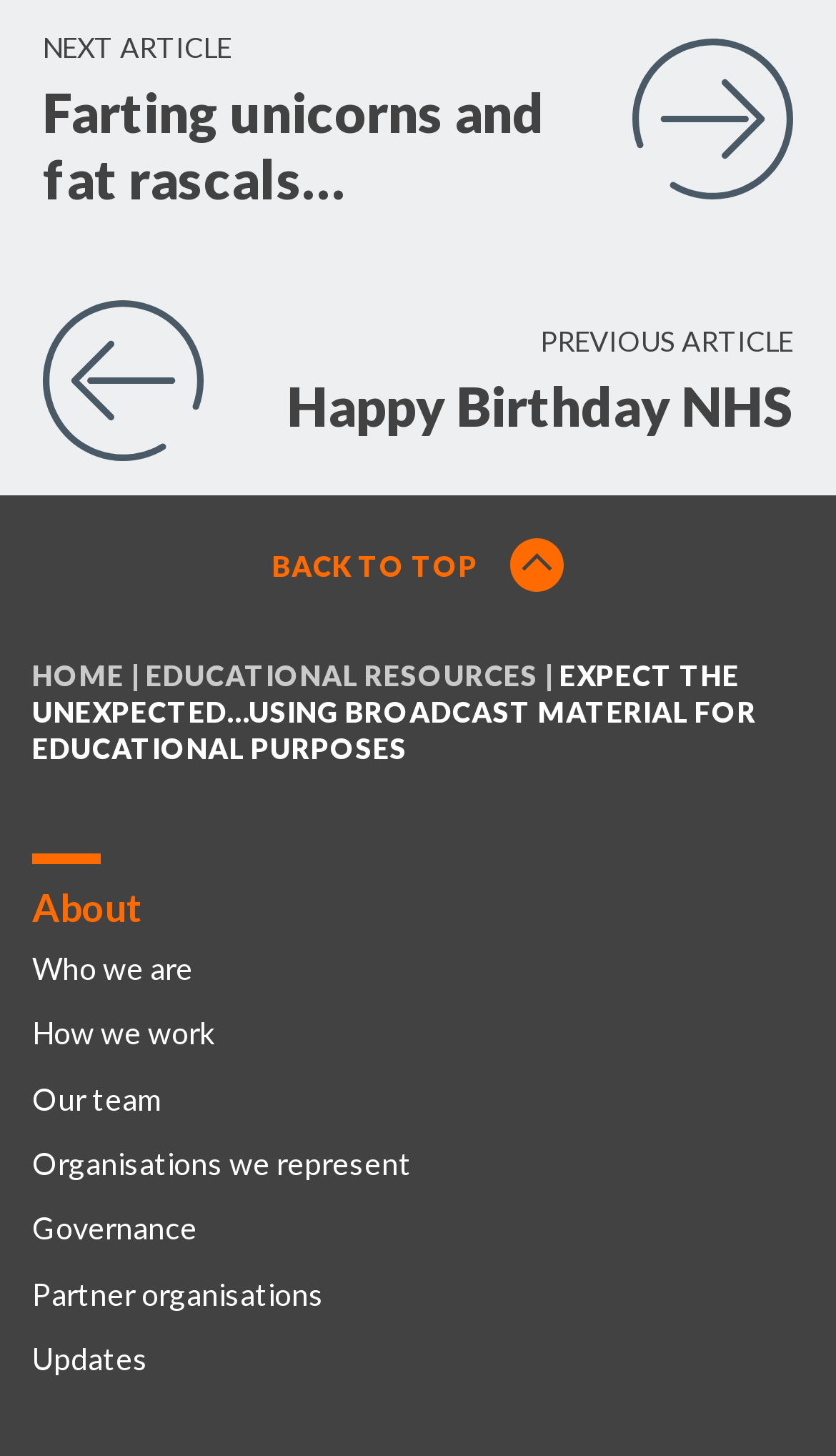Identify the bounding box coordinates of the specific part of the webpage to click to complete this instruction: "Go to the previous article".

[0.0, 0.183, 1.0, 0.34]